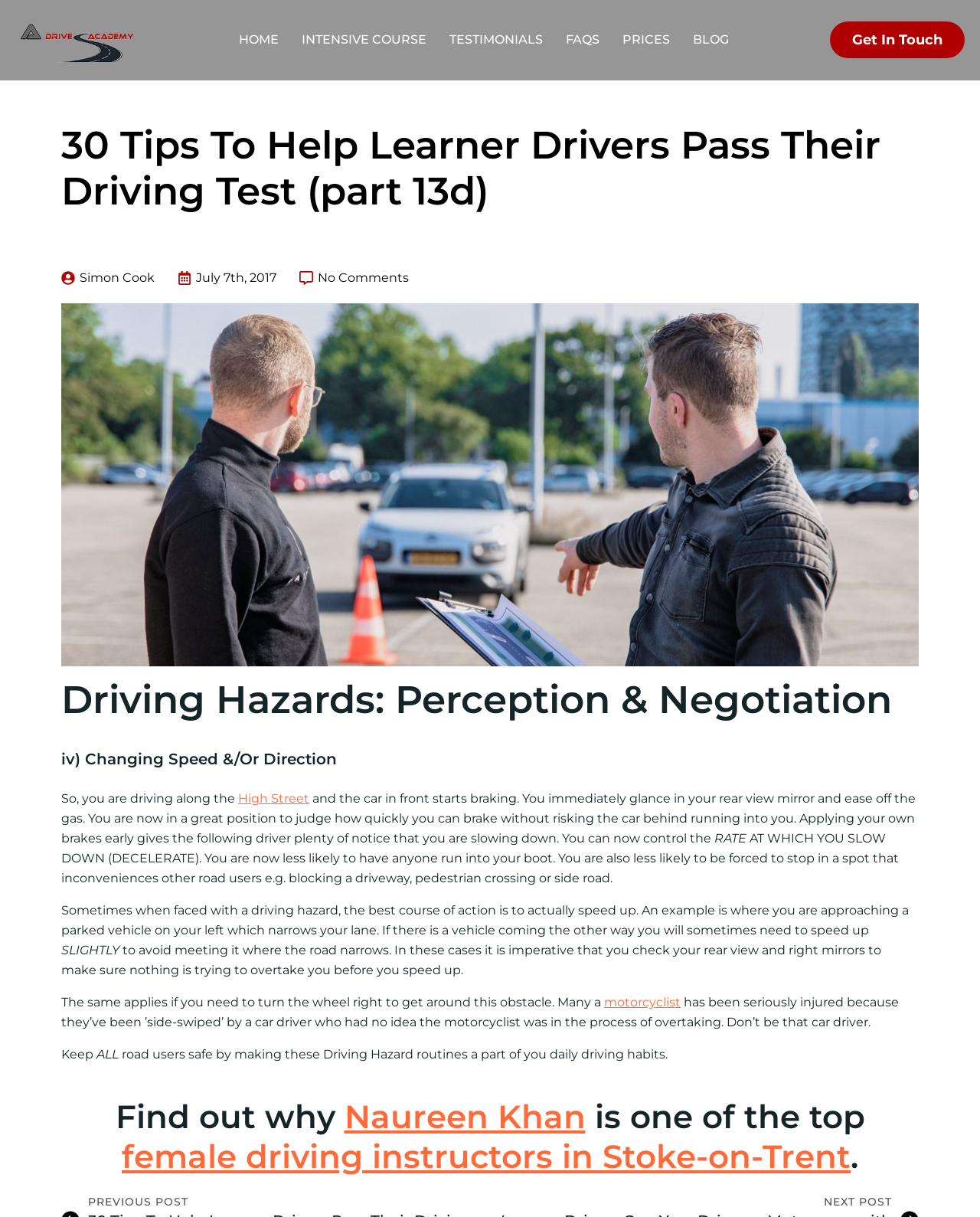Please answer the following question using a single word or phrase: 
What is the topic of the article?

Driving Hazards